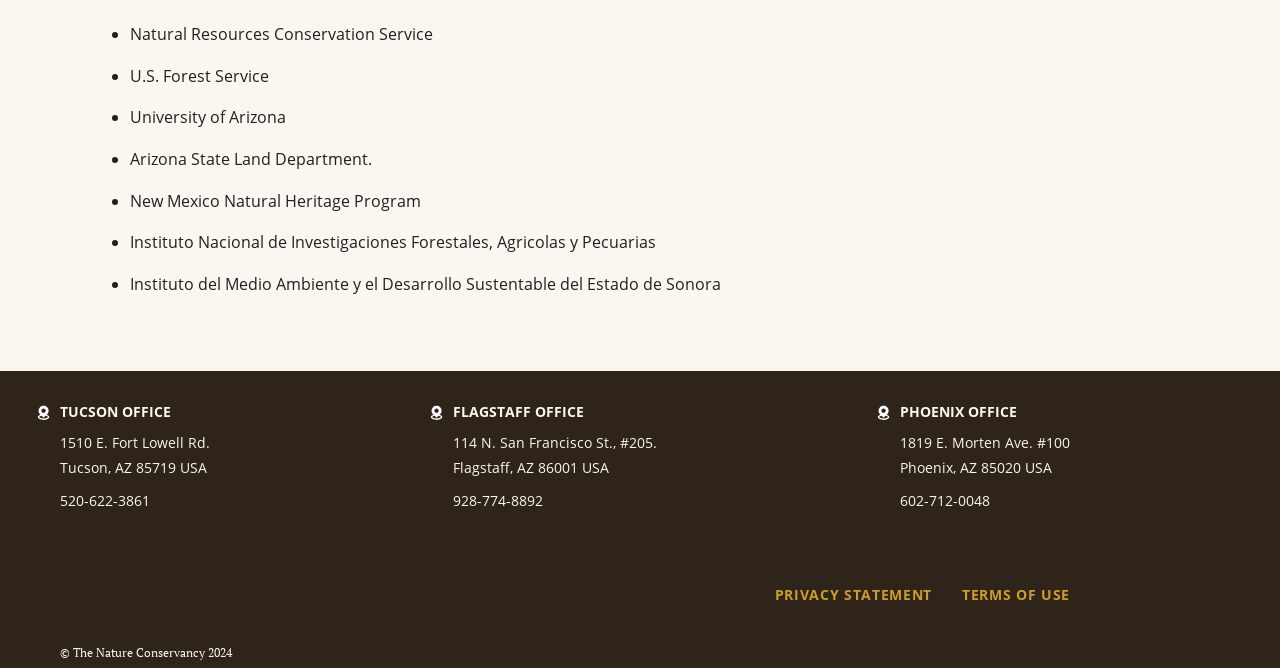Provide your answer in a single word or phrase: 
What organizations are listed on this webpage?

Multiple conservation organizations